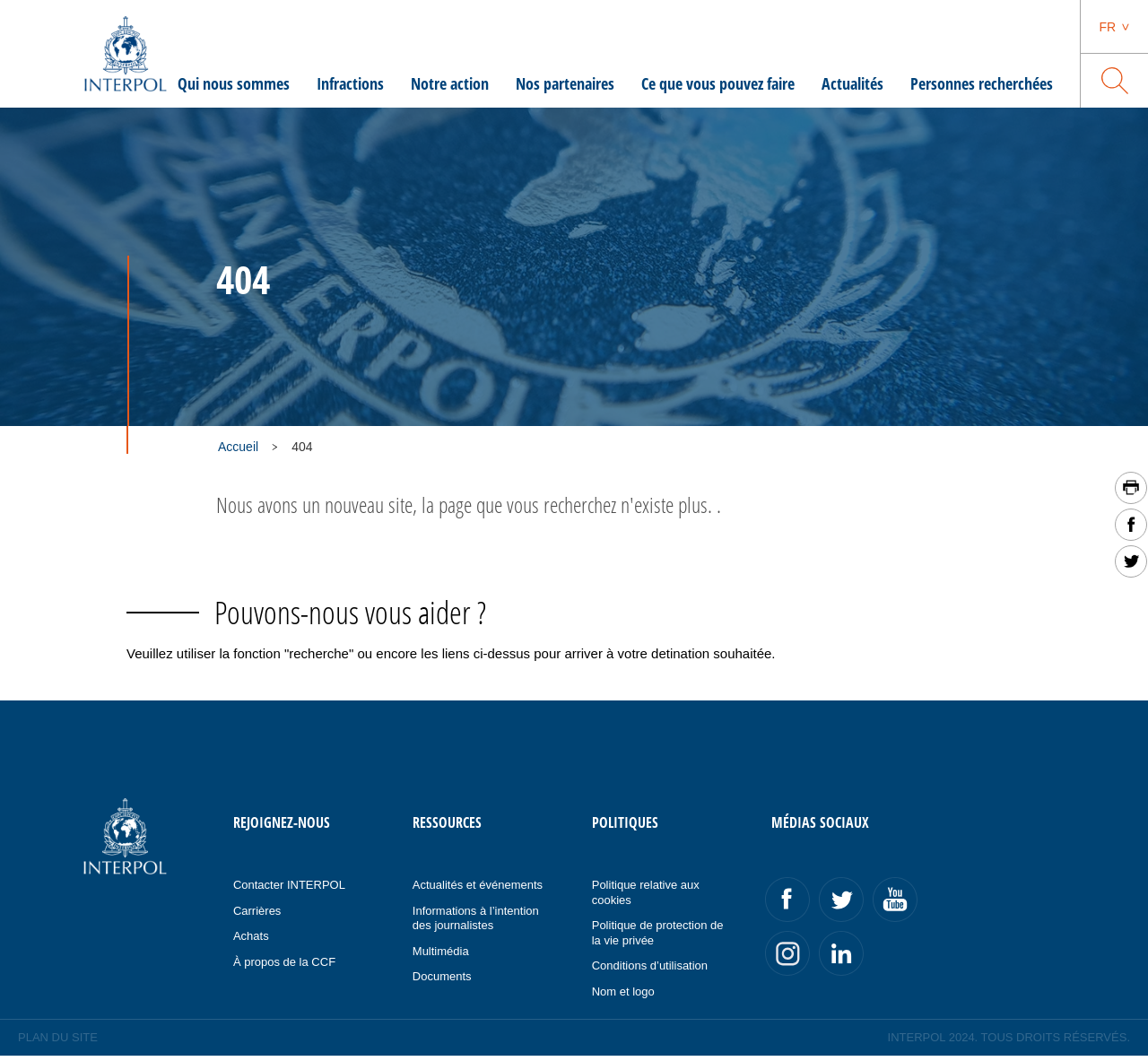What is the logo of the organization?
Provide a well-explained and detailed answer to the question.

The logo of the organization is Interpol Logo, which is an image element located at the top left corner of the webpage, with a bounding box of [0.07, 0.012, 0.149, 0.09].